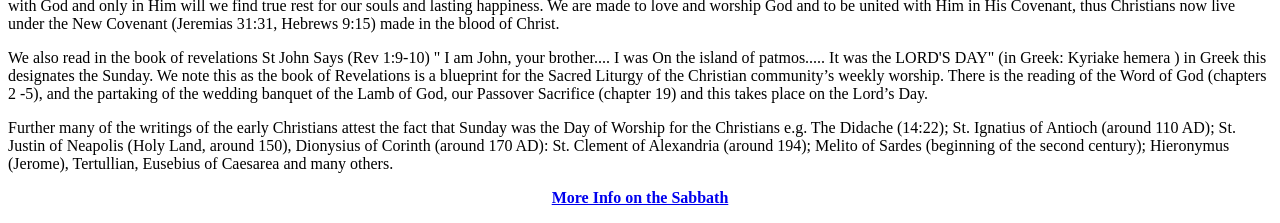Locate the bounding box coordinates for the element described below: "About". The coordinates must be four float values between 0 and 1, formatted as [left, top, right, bottom].

None